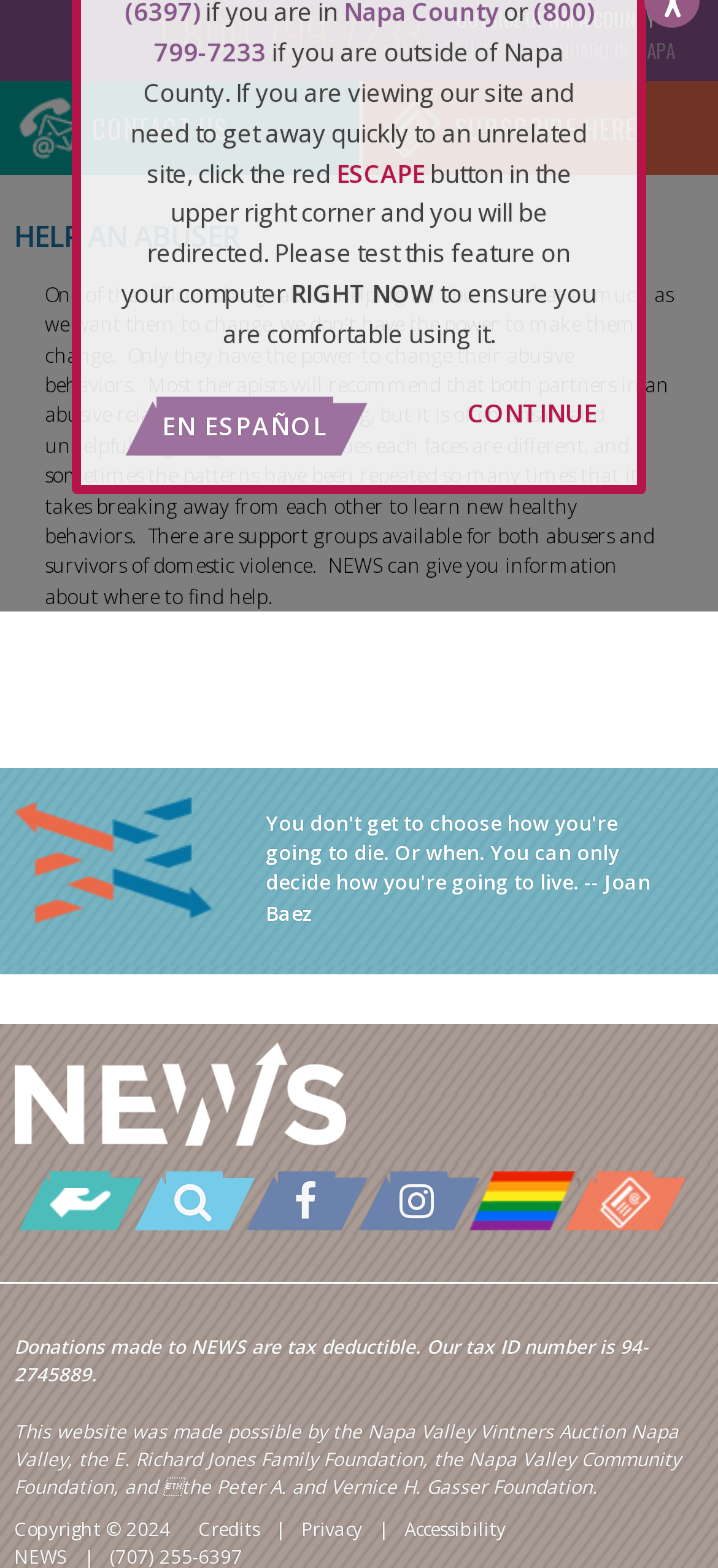Given the element description "Accessibility" in the screenshot, predict the bounding box coordinates of that UI element.

[0.564, 0.967, 0.705, 0.983]